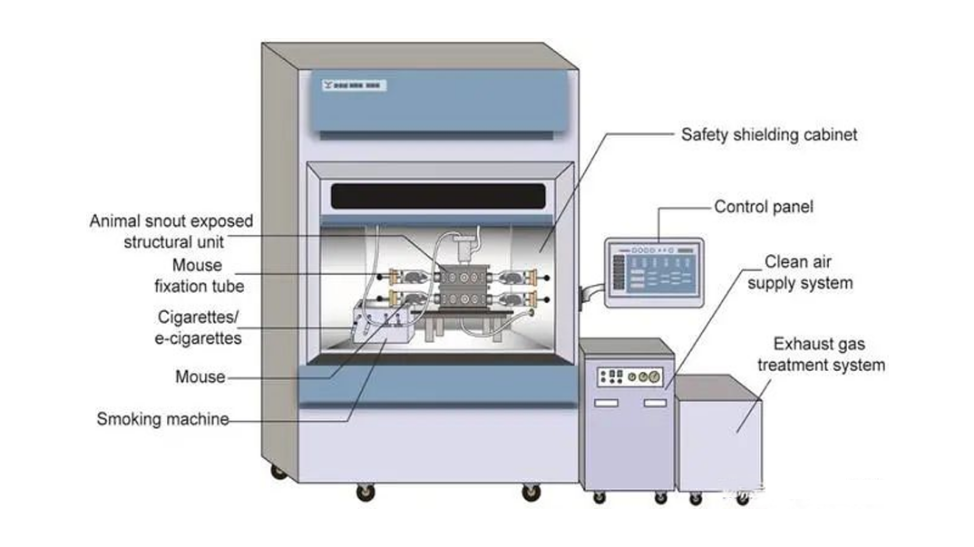What is the name of the university where the researchers published their findings?
Use the screenshot to answer the question with a single word or phrase.

Zhongshan University